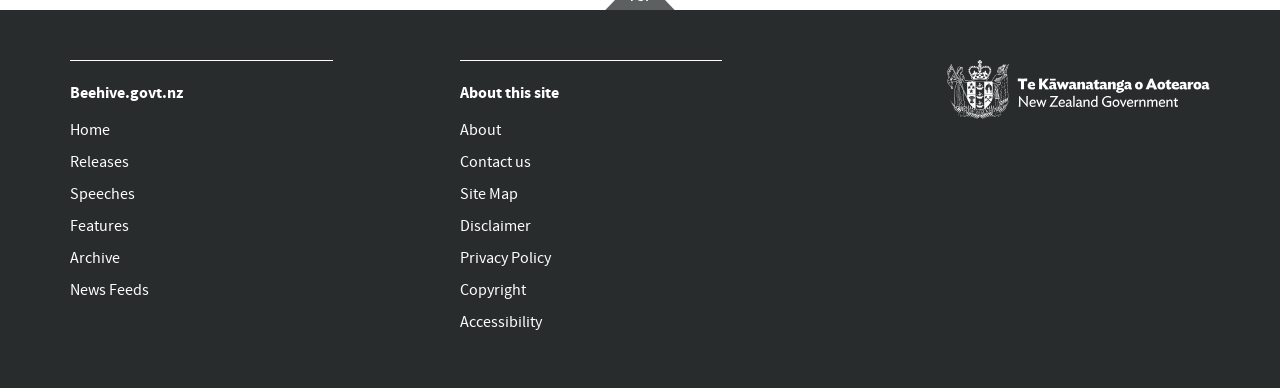Determine the bounding box coordinates for the clickable element to execute this instruction: "learn about this site". Provide the coordinates as four float numbers between 0 and 1, i.e., [left, top, right, bottom].

[0.359, 0.293, 0.564, 0.376]